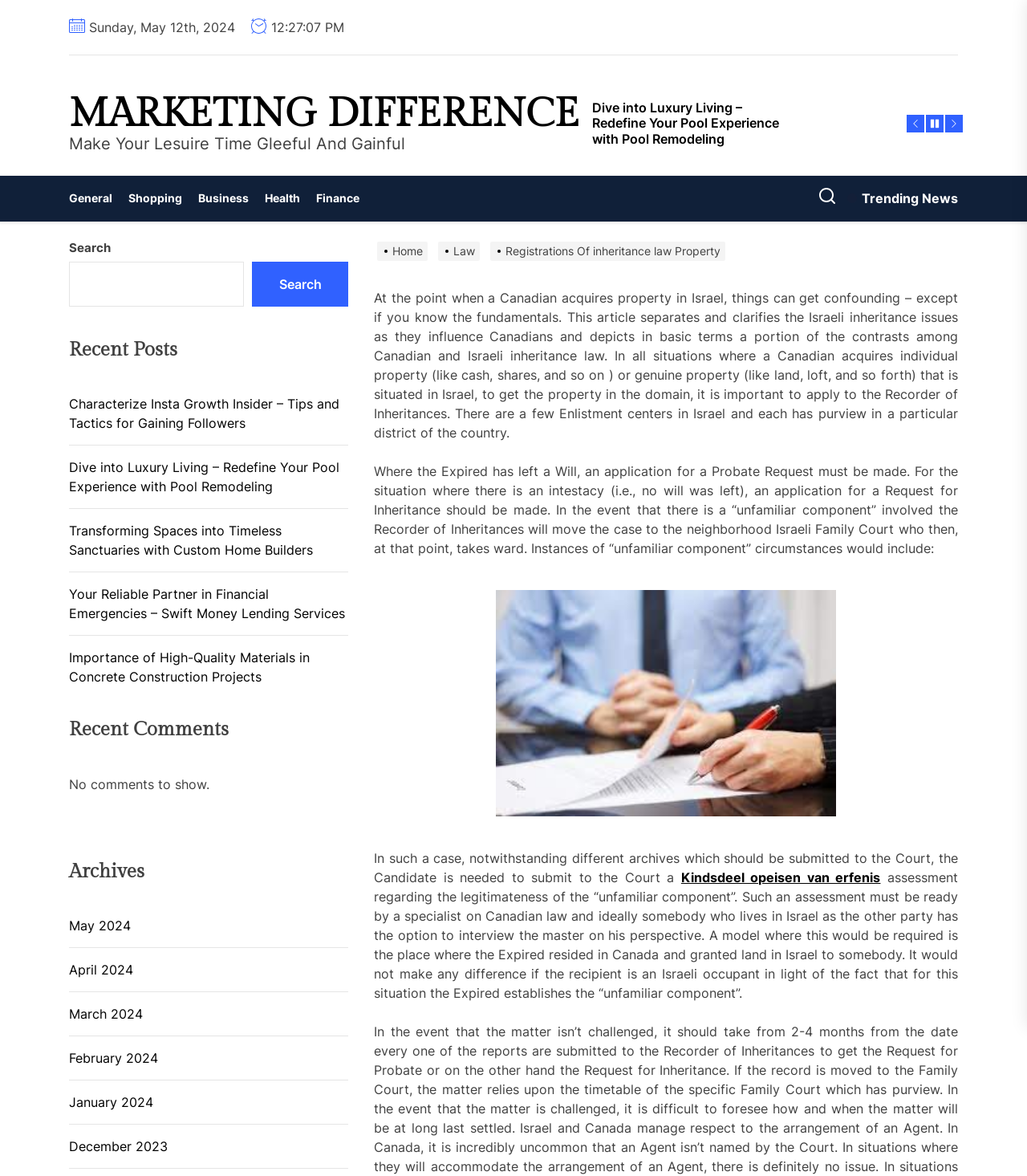Specify the bounding box coordinates of the region I need to click to perform the following instruction: "Search for something". The coordinates must be four float numbers in the range of 0 to 1, i.e., [left, top, right, bottom].

[0.067, 0.222, 0.238, 0.261]